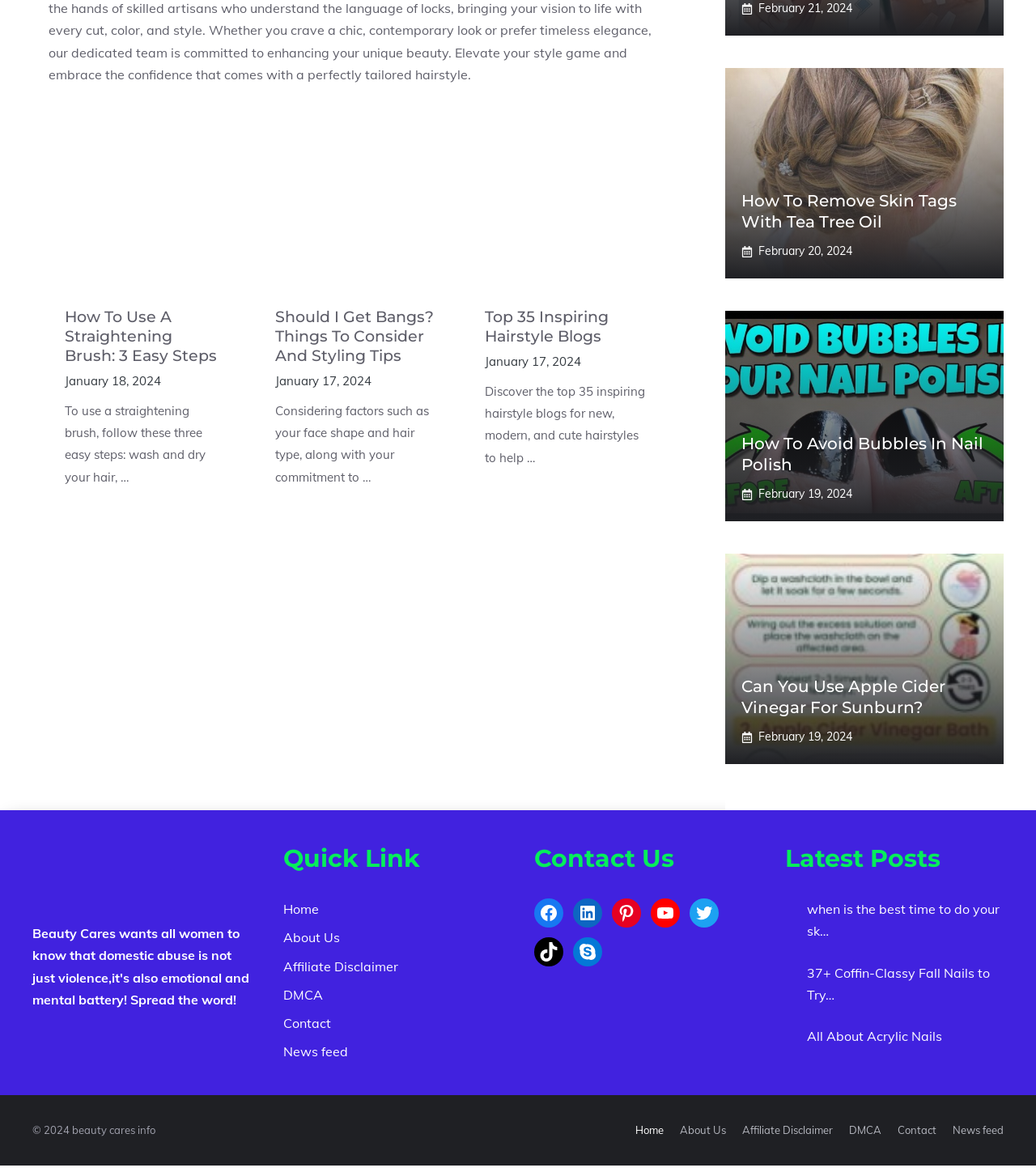Refer to the element description ENDORSE and identify the corresponding bounding box in the screenshot. Format the coordinates as (top-left x, top-left y, bottom-right x, bottom-right y) with values in the range of 0 to 1.

None